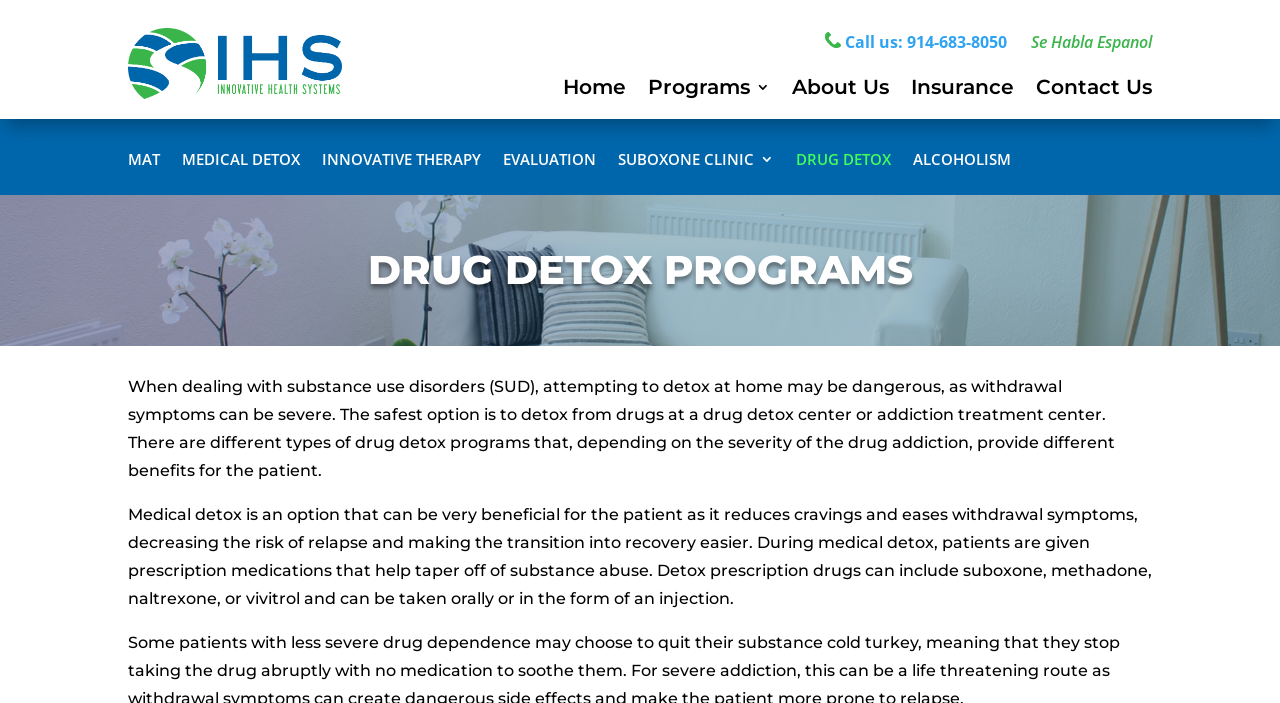Please respond to the question using a single word or phrase:
What is the phone number to call?

914-683-8050